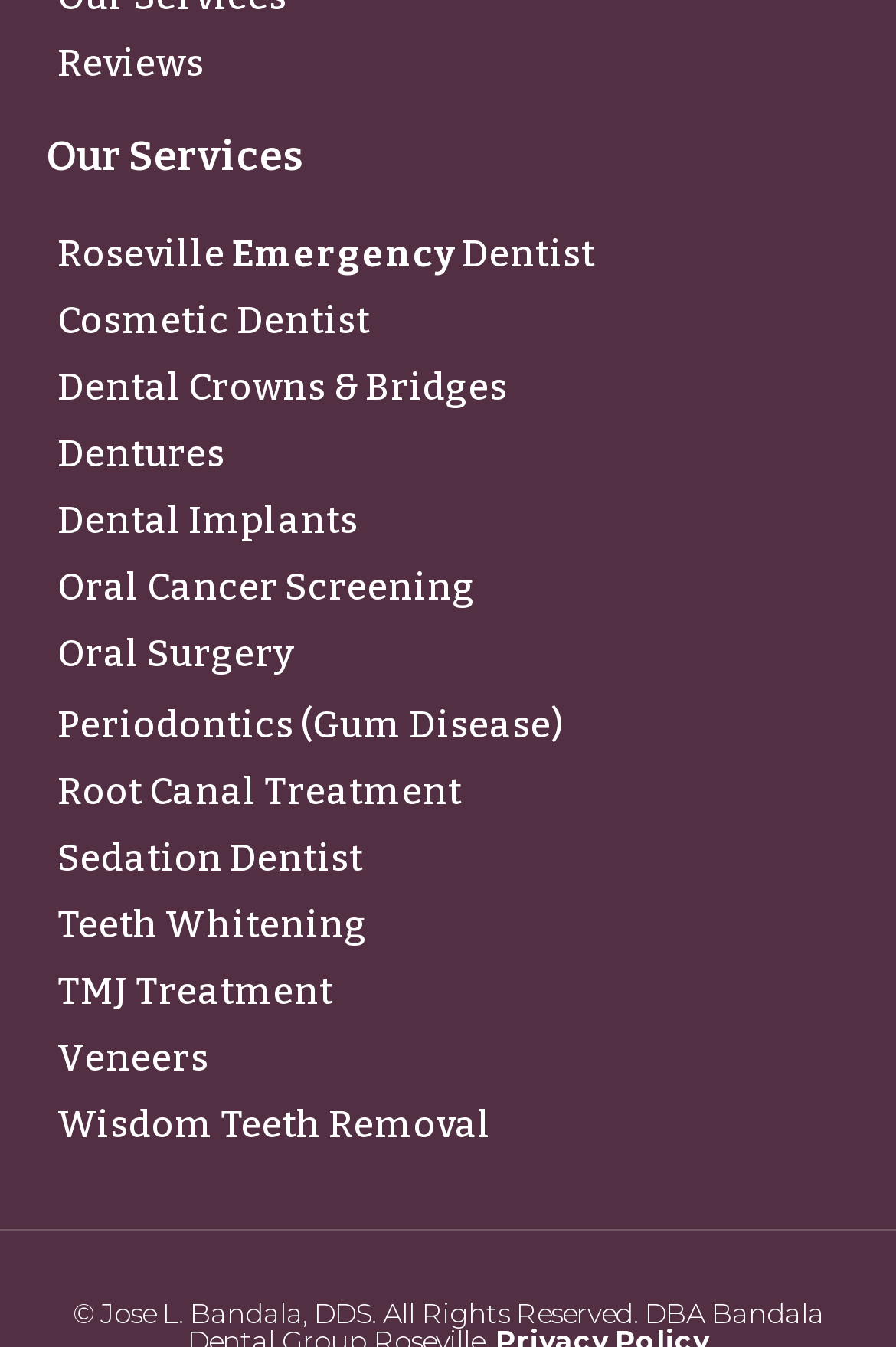Please identify the bounding box coordinates of the element that needs to be clicked to perform the following instruction: "Get information about Dental Crowns & Bridges".

[0.064, 0.269, 0.936, 0.305]